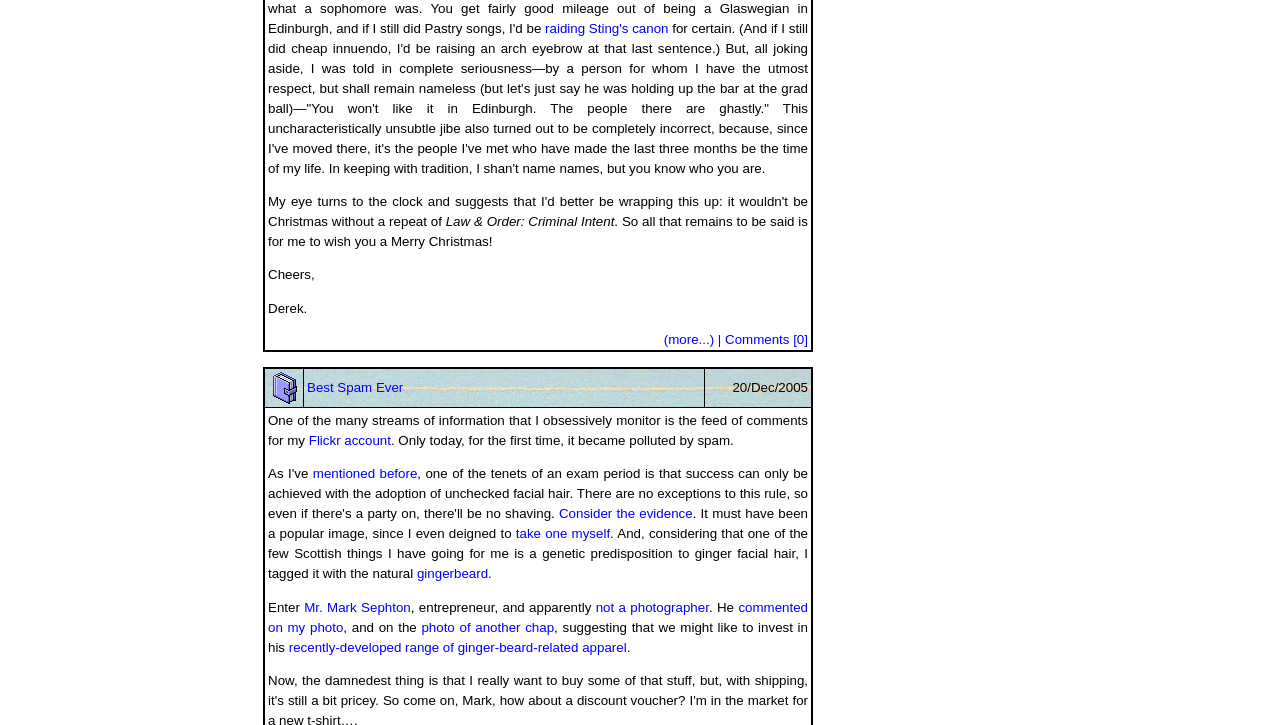Identify the bounding box coordinates for the element you need to click to achieve the following task: "Visit the blog". The coordinates must be four float values ranging from 0 to 1, formatted as [left, top, right, bottom].

[0.209, 0.54, 0.234, 0.561]